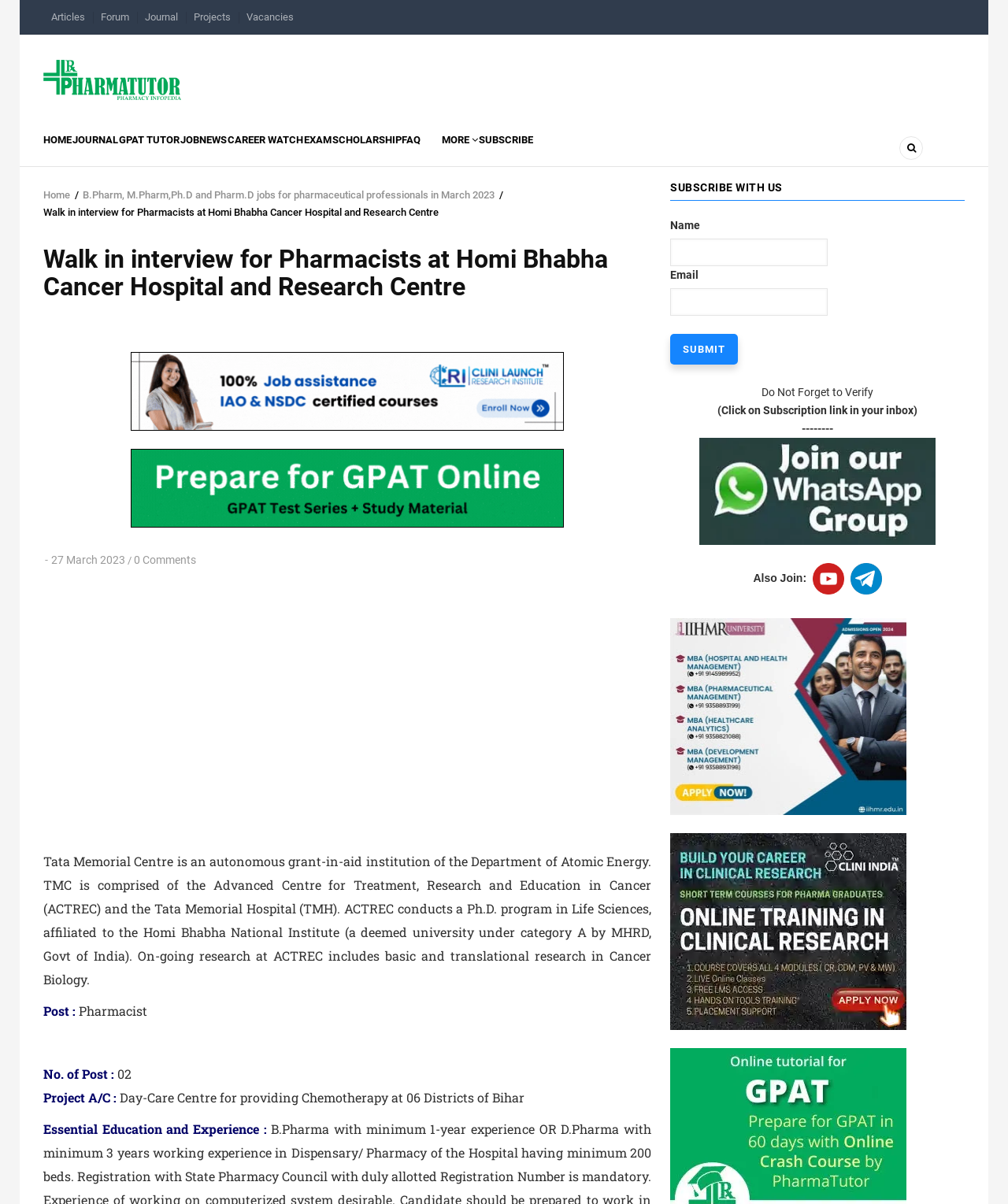Find and provide the bounding box coordinates for the UI element described with: "alt="admission for pharma MBA"".

[0.665, 0.768, 0.899, 0.778]